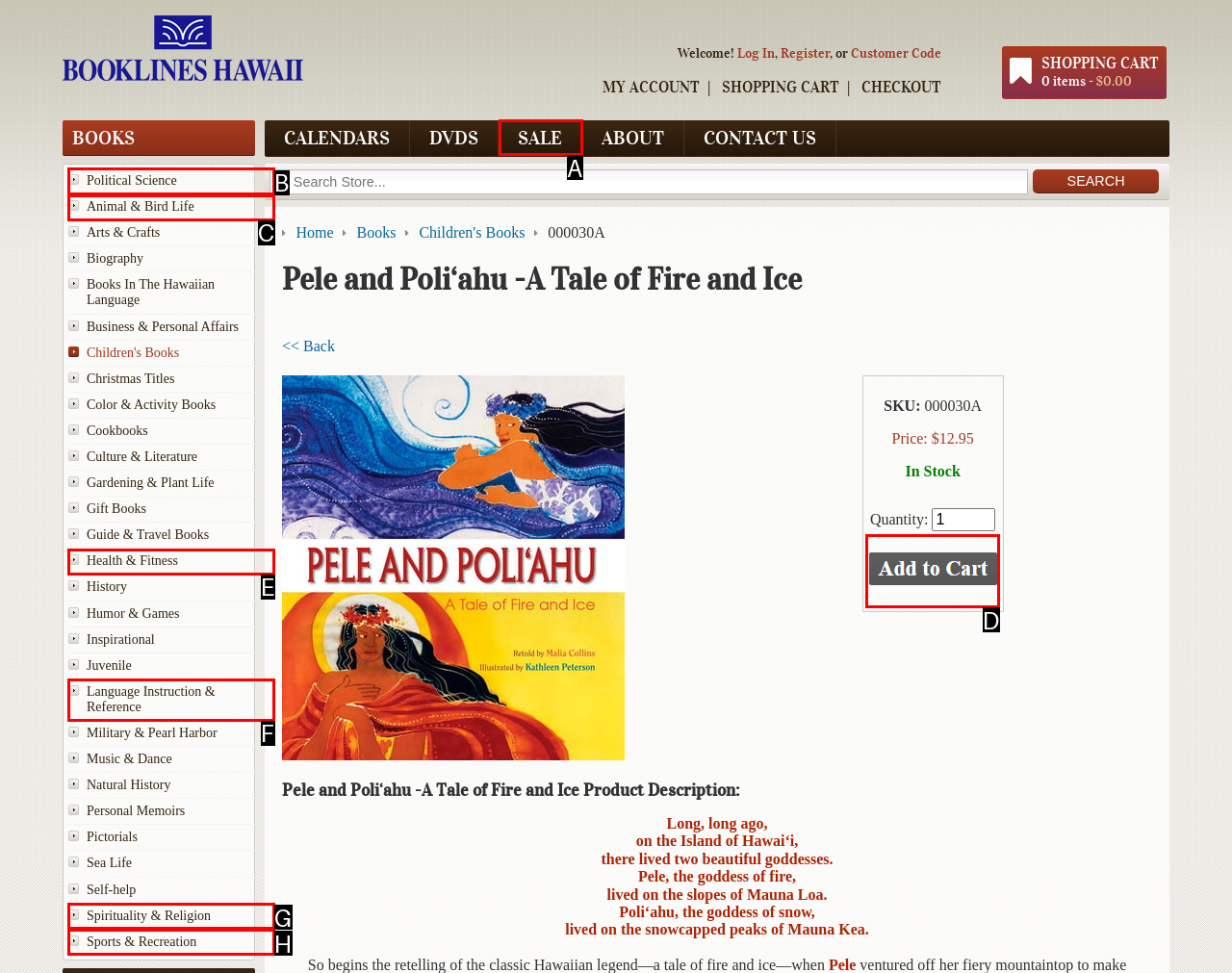Given the instruction: Add Pele and Poli‘ahu -A Tale of Fire and Ice to shopping cart, which HTML element should you click on?
Answer with the letter that corresponds to the correct option from the choices available.

D